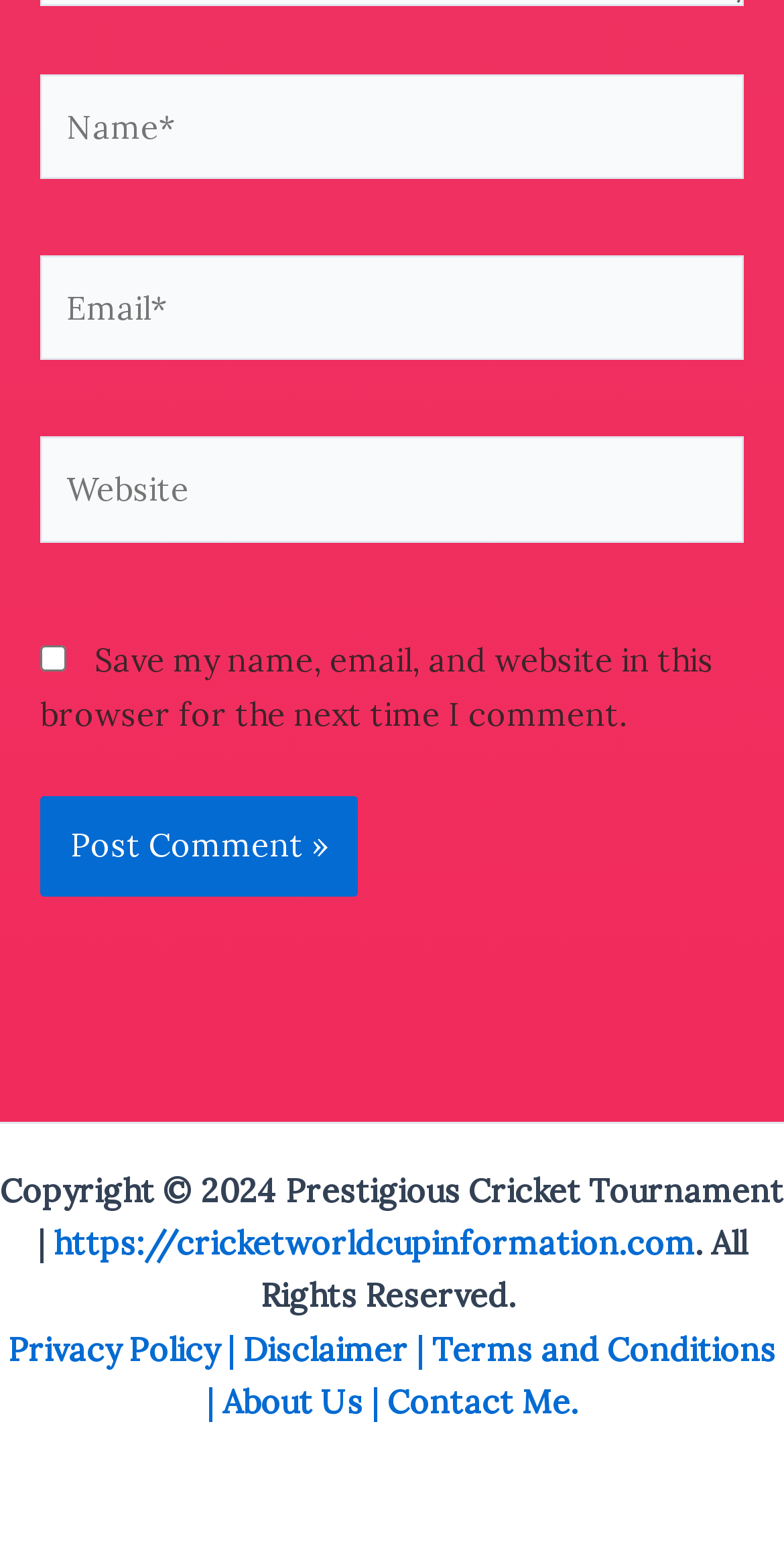Pinpoint the bounding box coordinates of the element you need to click to execute the following instruction: "Visit the website". The bounding box should be represented by four float numbers between 0 and 1, in the format [left, top, right, bottom].

[0.068, 0.793, 0.886, 0.819]